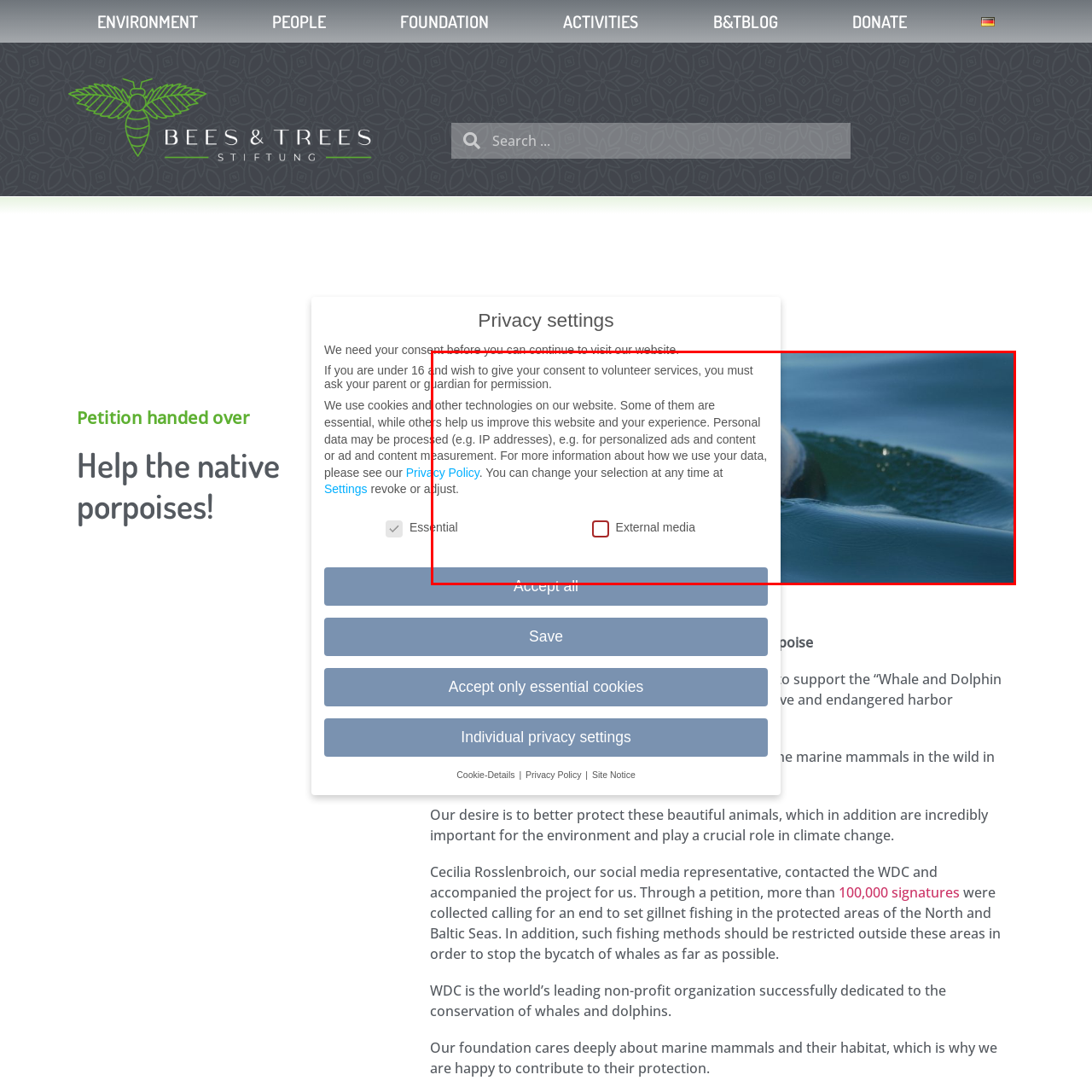Check the image inside the red boundary and briefly answer: What is the porpoise surrounded by?

Rippling waves